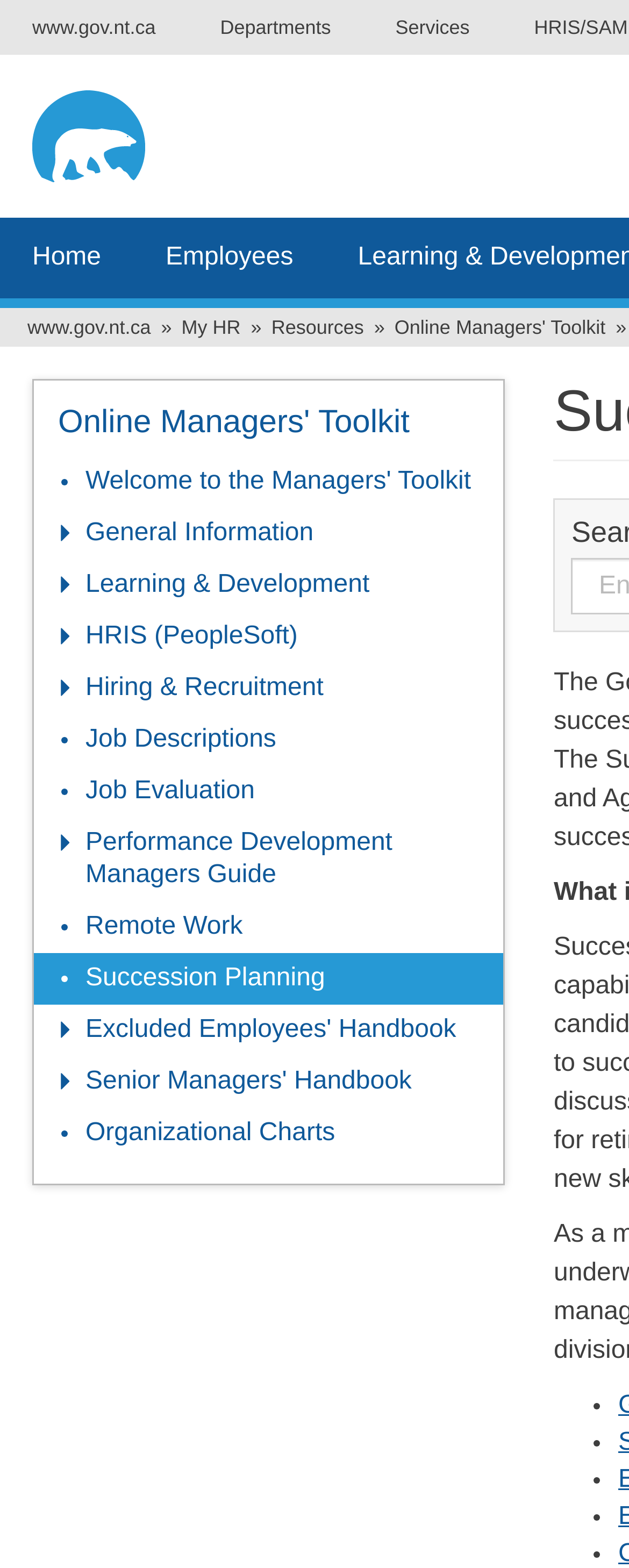Elaborate on the webpage's design and content in a detailed caption.

The webpage is about Succession Planning and is part of the My HR section of the Government of the Northwest Territories (GNWT) website. At the top left corner, there is a link to skip to the main content. Next to it, there is a logo of the Government of Northwest Territories. Below the logo, there are links to the website's main sections, including Departments, Services, and Home.

On the top right side, there are links to Employees, My HR, Resources, and Online Managers' Toolkit. The Online Managers' Toolkit section is the main focus of the page, with a heading and a link to the toolkit. Below the heading, there are several links to various topics, including General Information, Learning & Development, HRIS (PeopleSoft), Hiring & Recruitment, Job Descriptions, Job Evaluation, Performance Development Managers Guide, Remote Work, Succession Planning, Excluded Employees' Handbook, Senior Managers' Handbook, and Organizational Charts.

At the bottom right corner, there are four list markers, likely indicating a list of items or resources. The page has a clean and organized layout, making it easy to navigate and find relevant information.